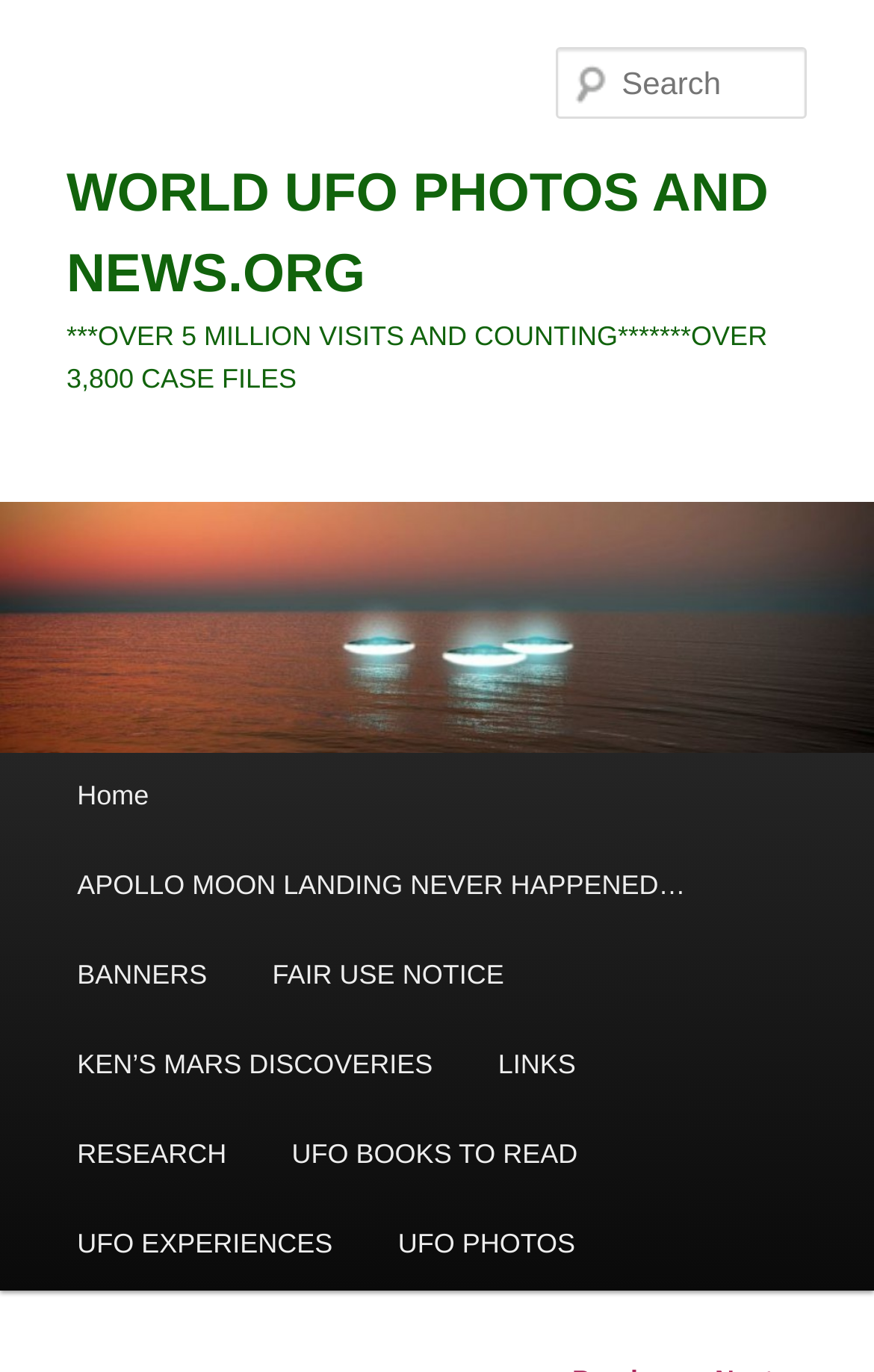Find and specify the bounding box coordinates that correspond to the clickable region for the instruction: "Visit the home page".

[0.051, 0.549, 0.208, 0.614]